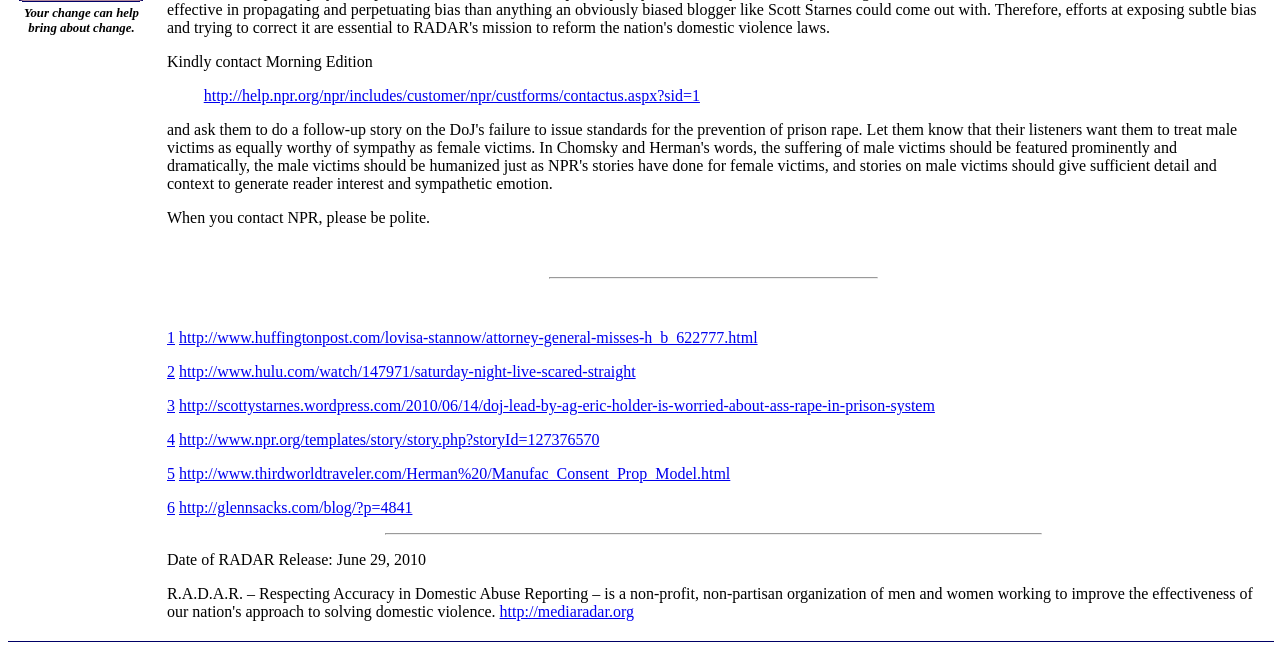Identify the bounding box coordinates for the UI element described as: "http://www.npr.org/templates/story/story.php?storyId=127376570". The coordinates should be provided as four floats between 0 and 1: [left, top, right, bottom].

[0.14, 0.669, 0.468, 0.695]